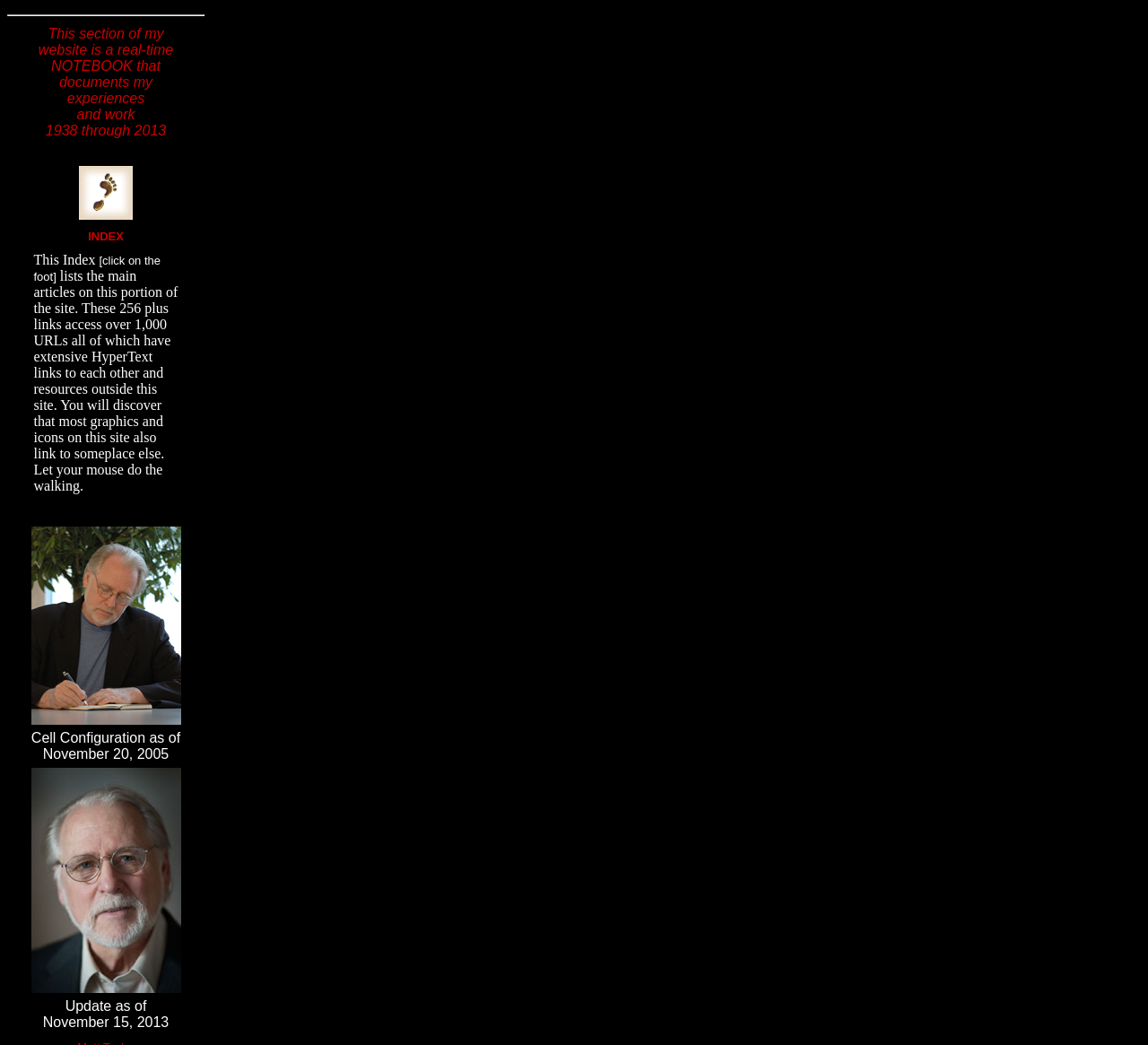Based on the image, give a detailed response to the question: When was the Cell Configuration updated?

The Cell Configuration was updated as of November 20, 2005, as stated in the seventh table cell.